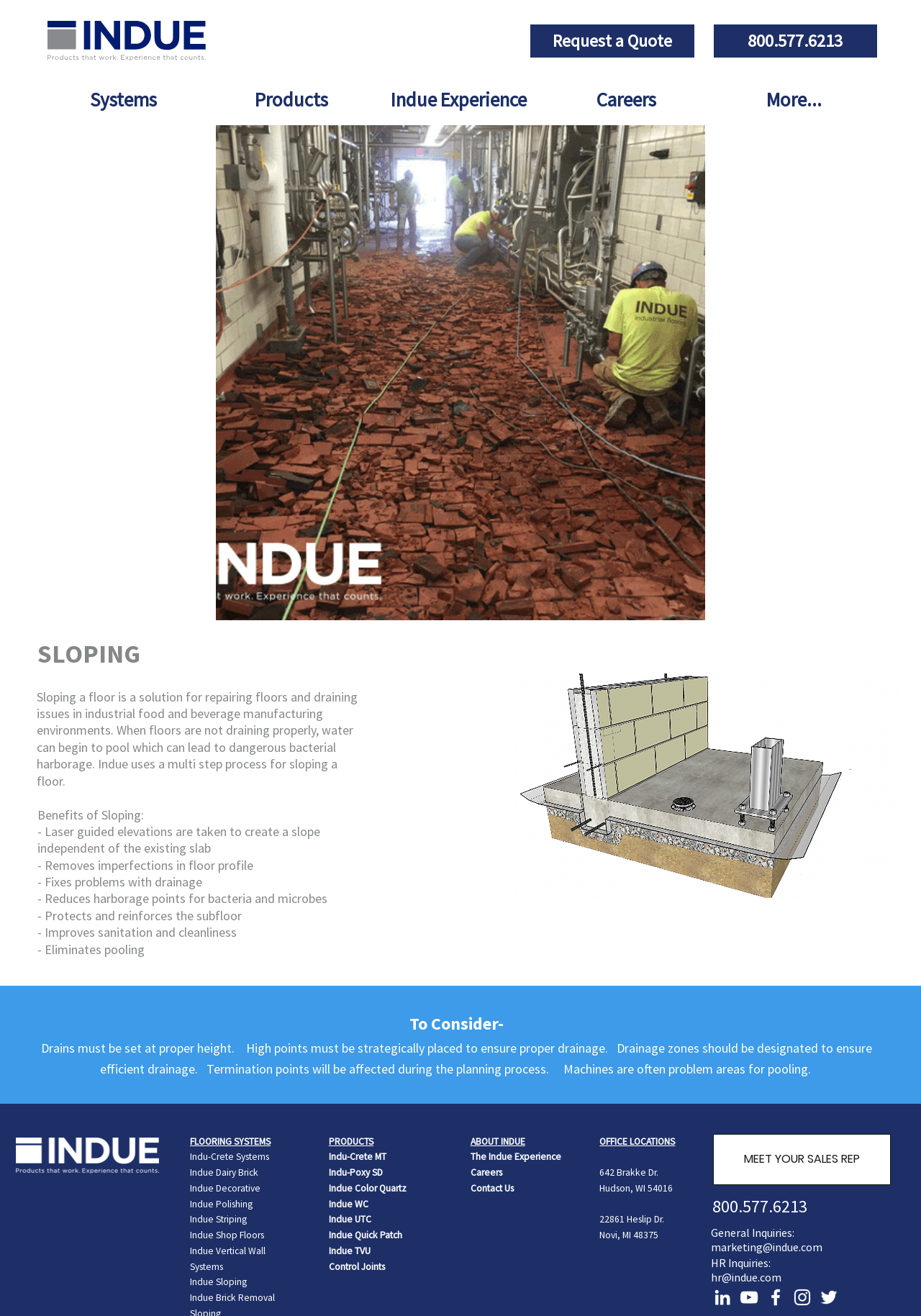What is the purpose of sloping a floor?
Offer a detailed and exhaustive answer to the question.

Based on the webpage content, sloping a floor is a solution for repairing floors and draining issues in industrial food and beverage manufacturing environments. This is evident from the heading 'Sloping a floor is a solution for repairing floors and draining issues...' and the subsequent benefits listed.